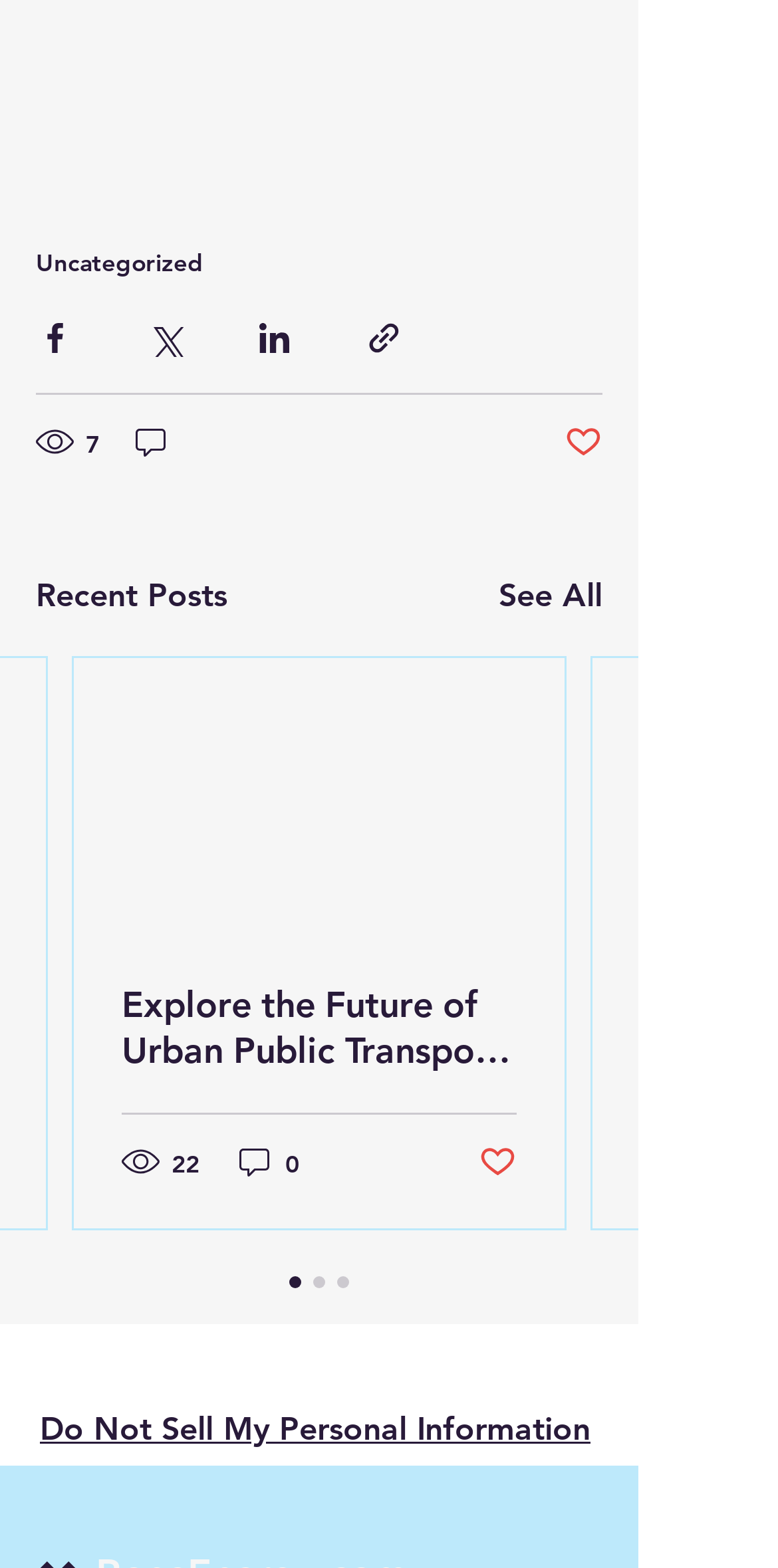Please study the image and answer the question comprehensively:
What information is displayed below each post?

Below each post, there is information about the number of views and comments, such as '7 views' and '0 comments', which indicates the engagement of the post.